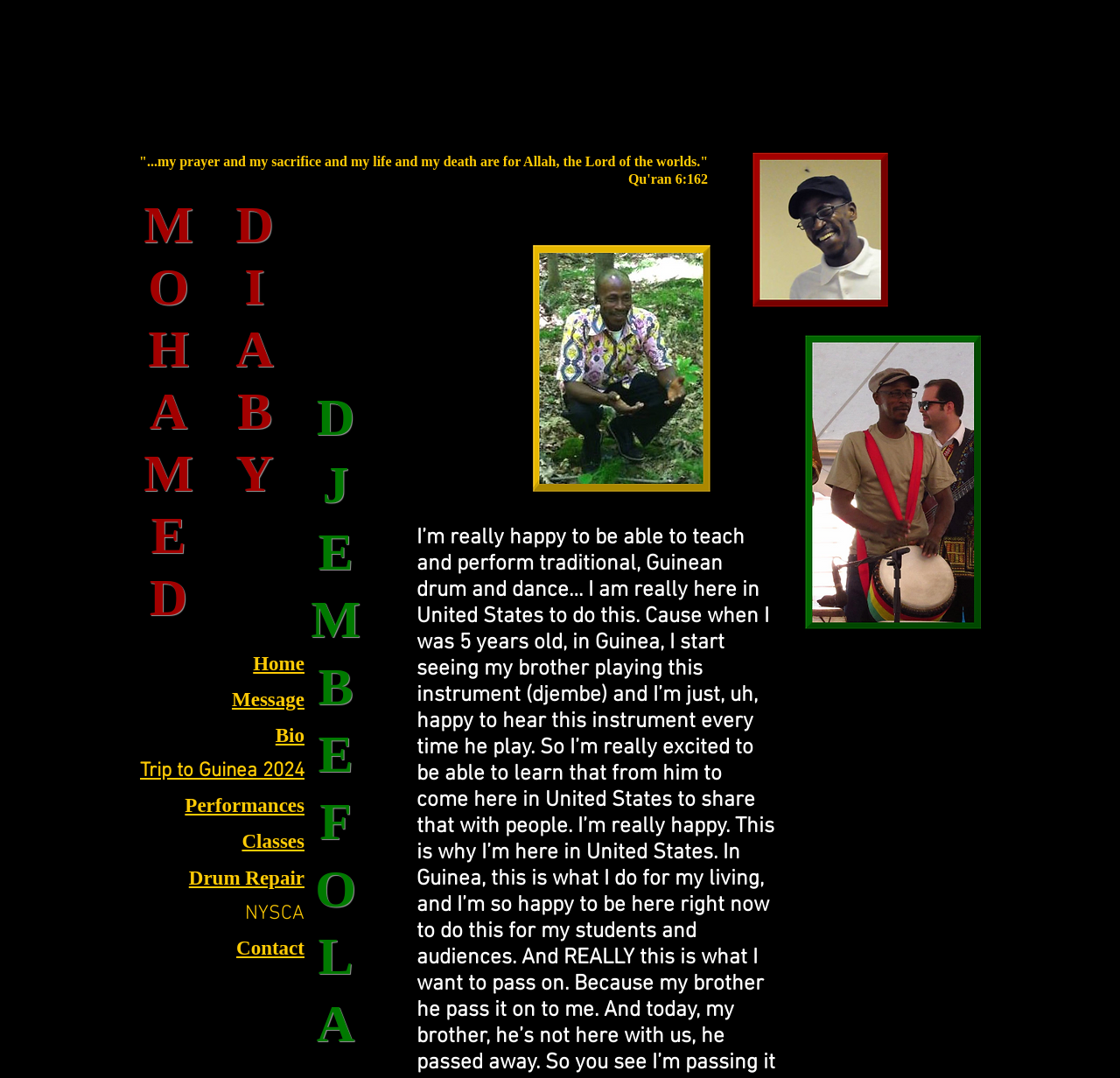Please find the bounding box coordinates of the element's region to be clicked to carry out this instruction: "Read Bio".

[0.246, 0.672, 0.272, 0.695]